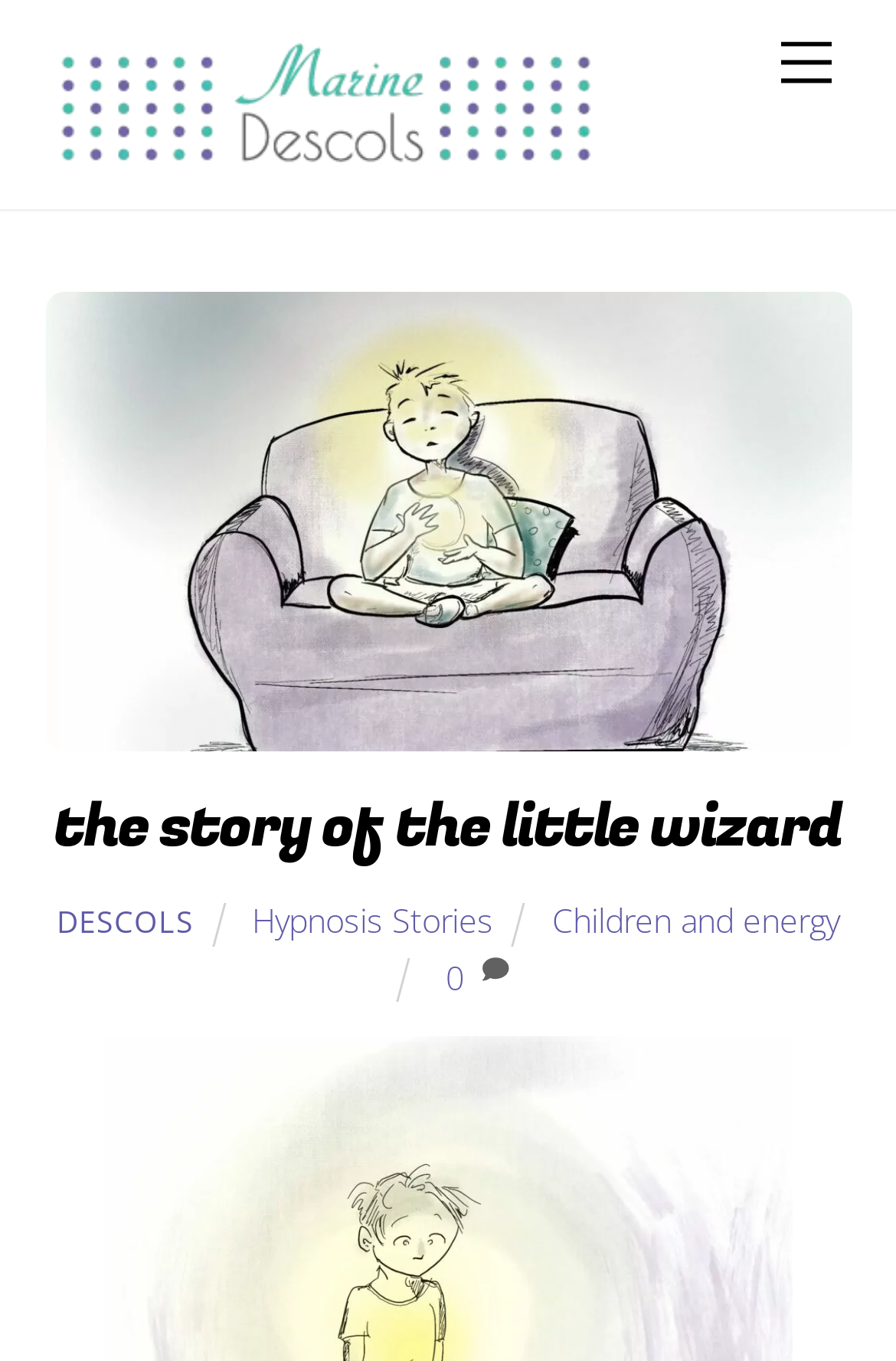What is the name of the author?
Answer the question with a detailed and thorough explanation.

The author's name is obtained from the link element 'Marine Descols' which is located at the top of the webpage, indicating that it is the author's name.